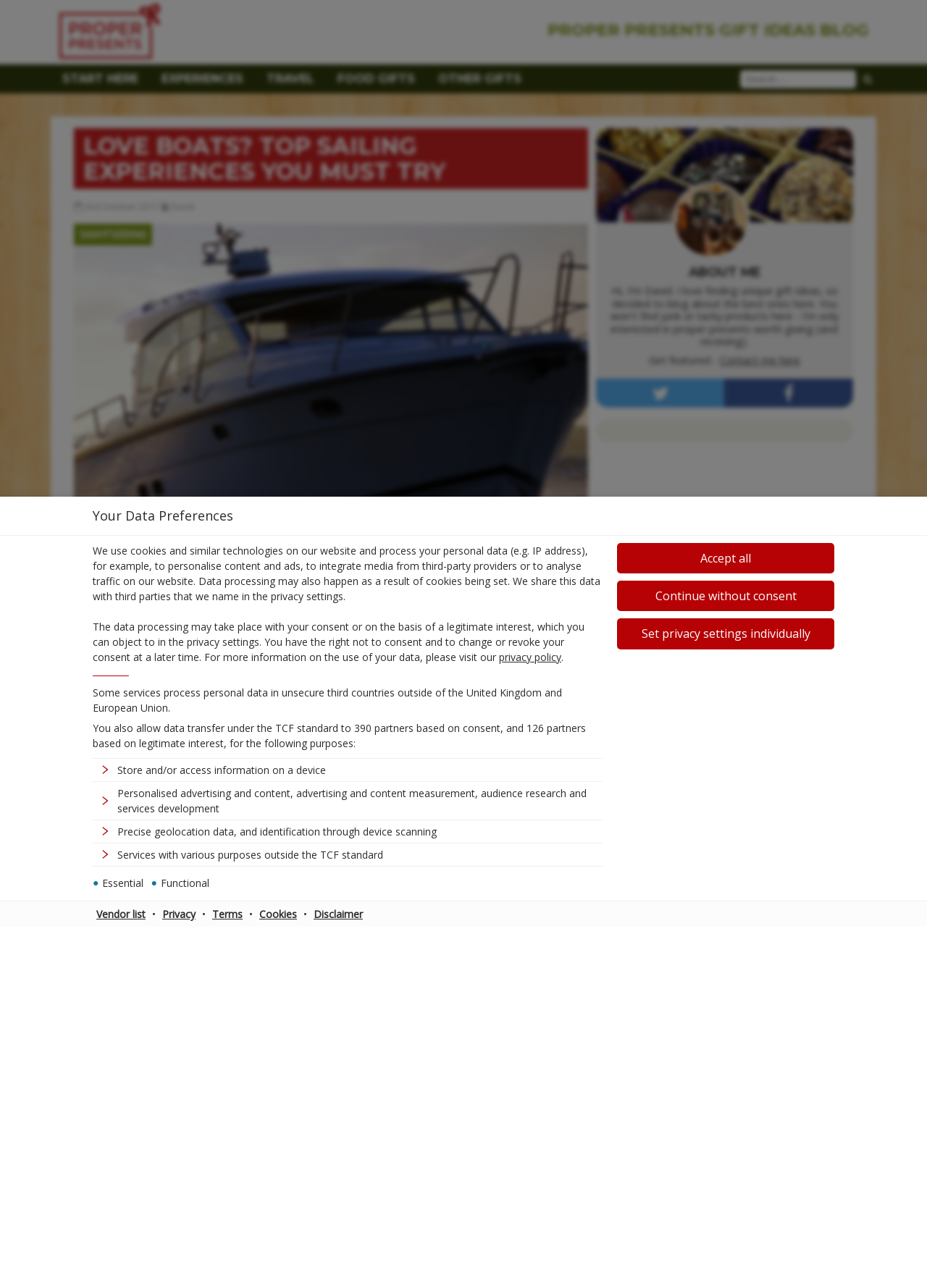Please identify the bounding box coordinates of the element's region that needs to be clicked to fulfill the following instruction: "View vendor list". The bounding box coordinates should consist of four float numbers between 0 and 1, i.e., [left, top, right, bottom].

[0.1, 0.704, 0.161, 0.715]